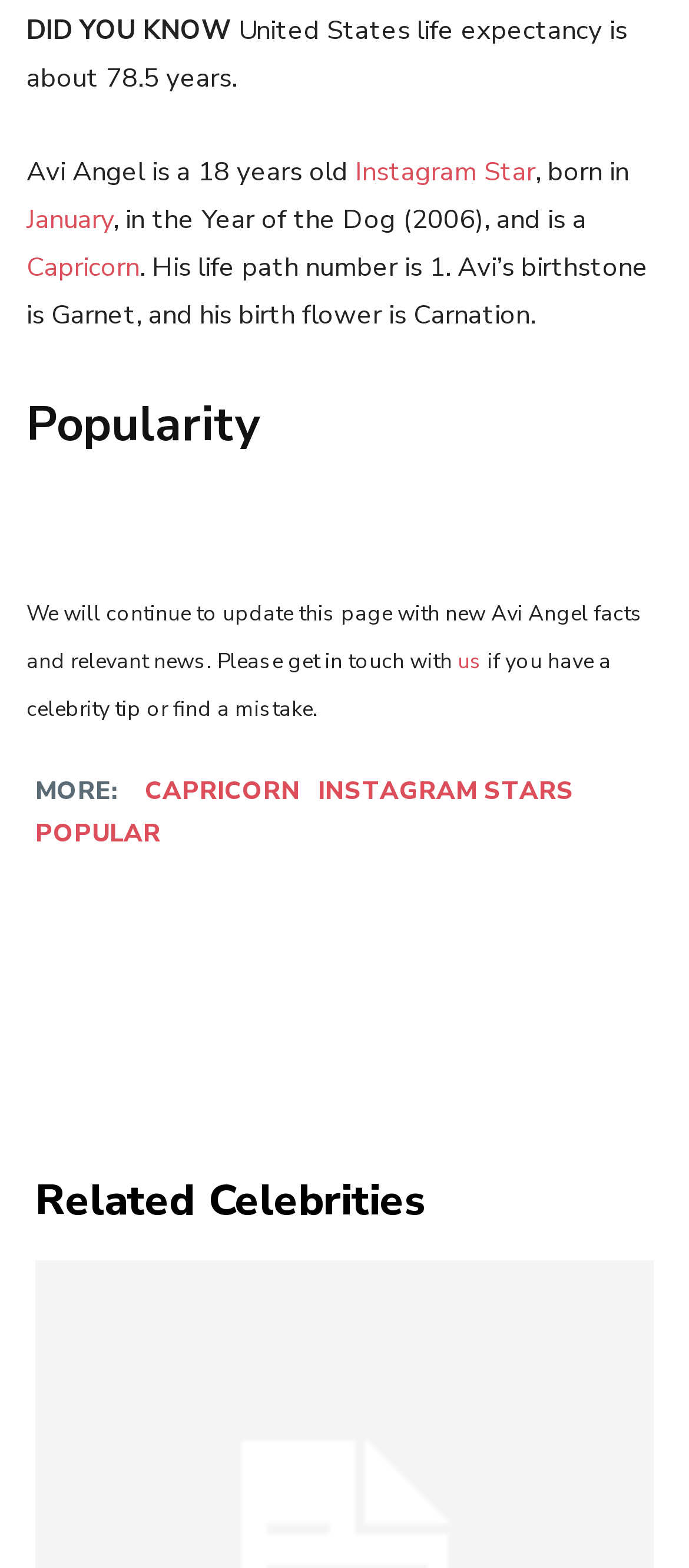What is Avi Angel's life path number?
Look at the image and provide a detailed response to the question.

According to the webpage, Avi Angel's life path number is mentioned in the text 'His life path number is 1. Avi’s birthstone is Garnet, and his birth flower is Carnation.'